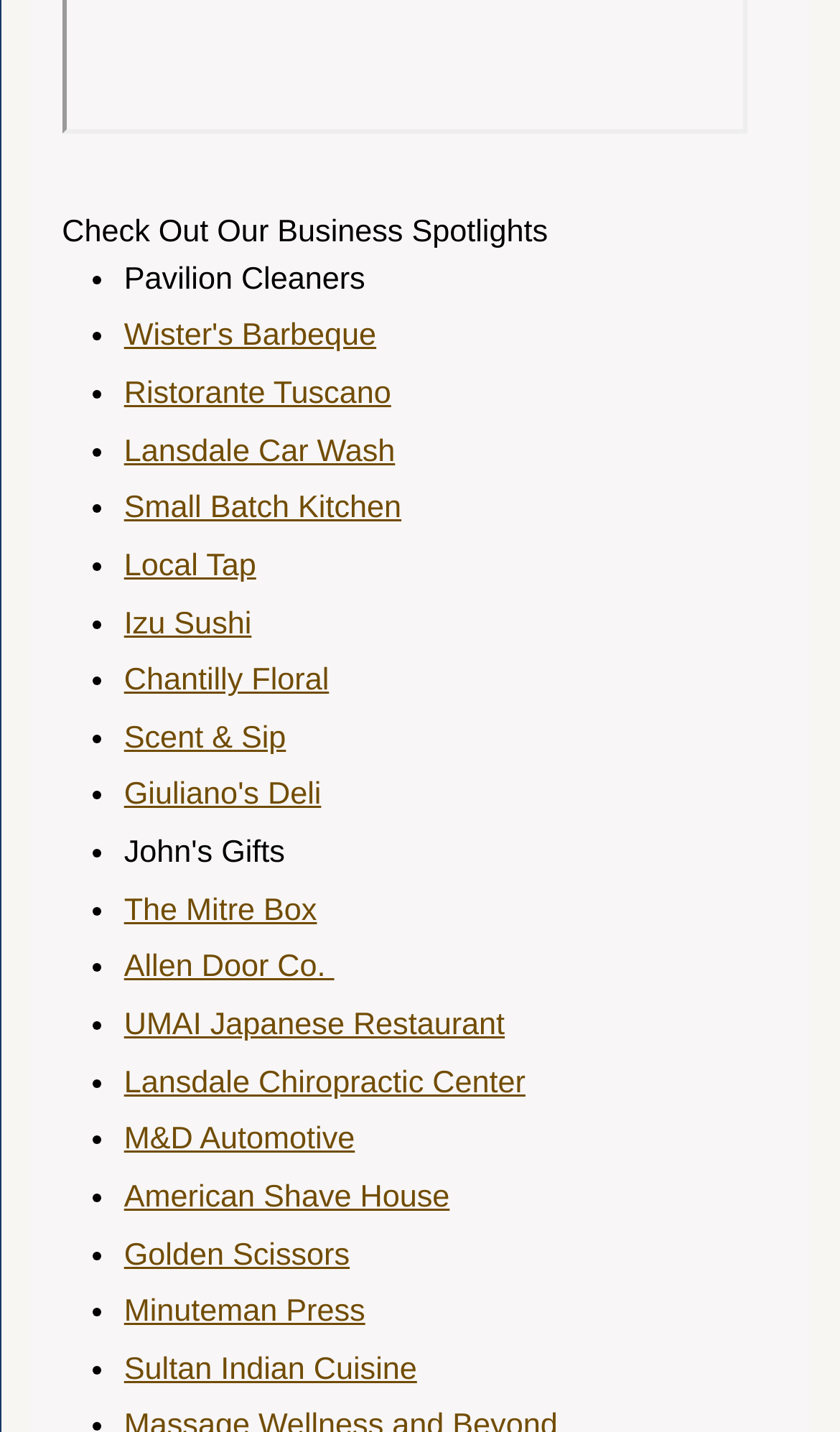Identify the bounding box coordinates of the specific part of the webpage to click to complete this instruction: "Discover Small Batch Kitchen".

[0.148, 0.343, 0.478, 0.367]